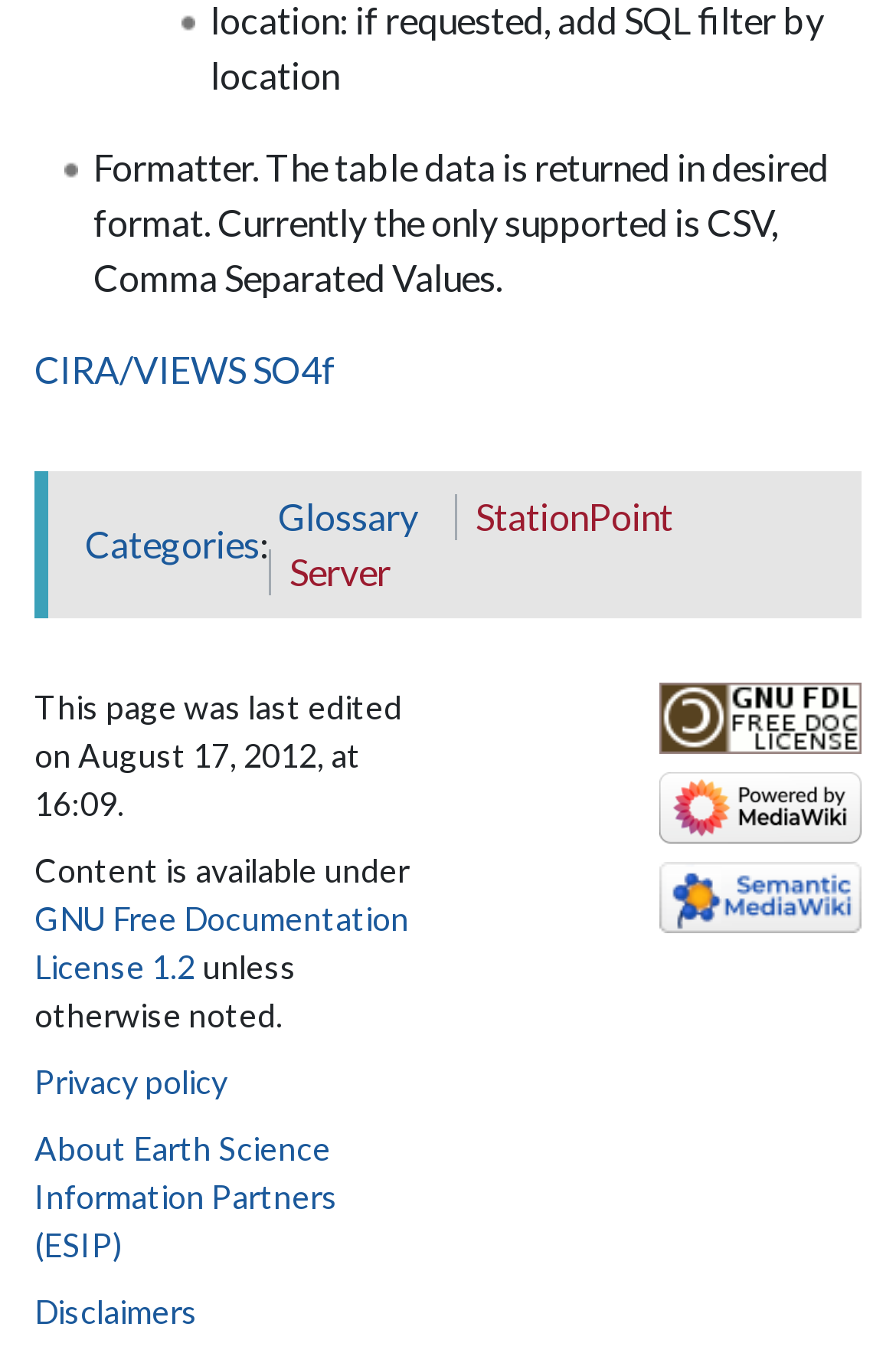Indicate the bounding box coordinates of the element that needs to be clicked to satisfy the following instruction: "Click on the link to view server". The coordinates should be four float numbers between 0 and 1, i.e., [left, top, right, bottom].

[0.323, 0.404, 0.436, 0.436]